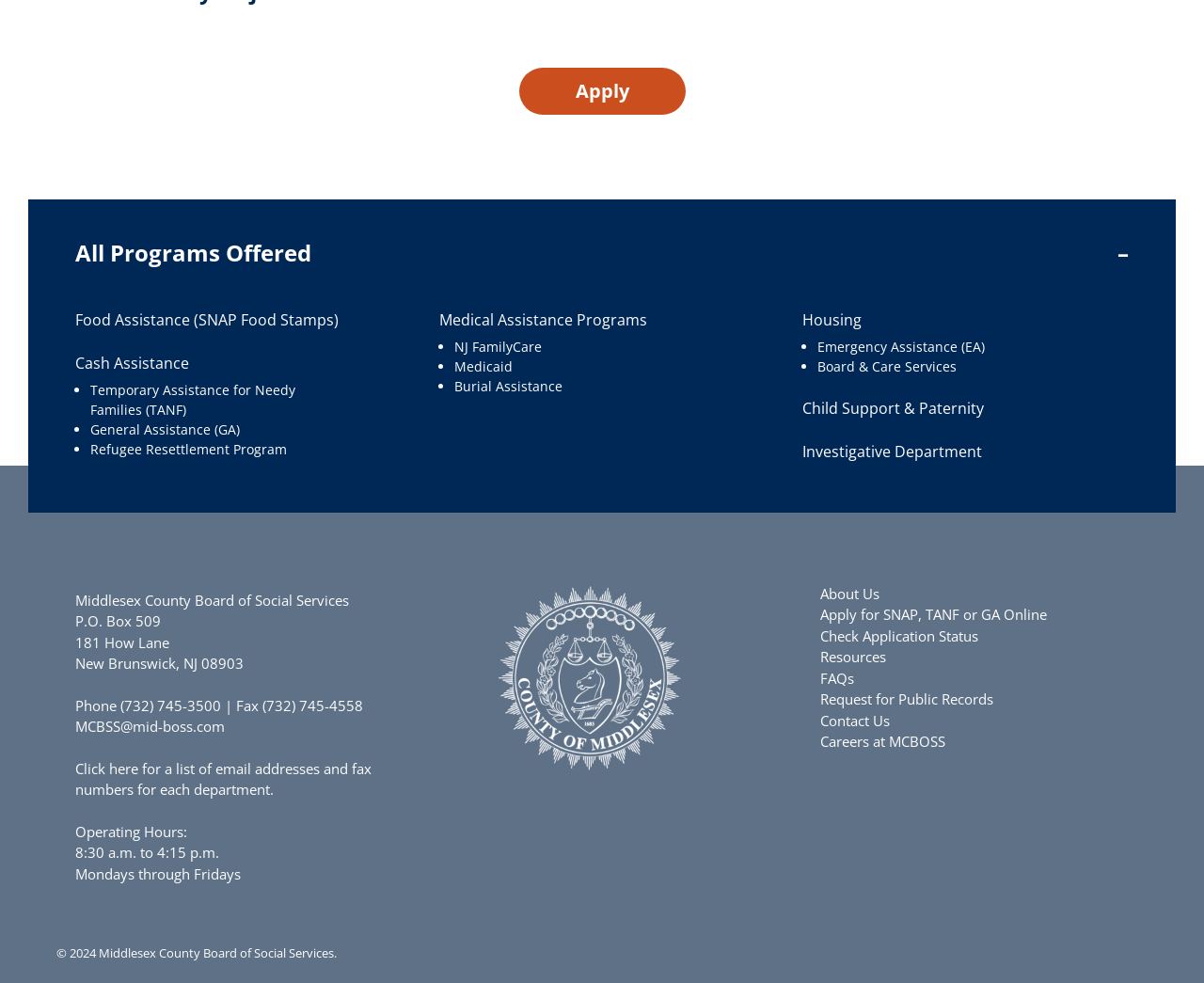Please respond in a single word or phrase: 
What is the link to apply for SNAP, TANF or GA online?

Apply for SNAP, TANF or GA Online